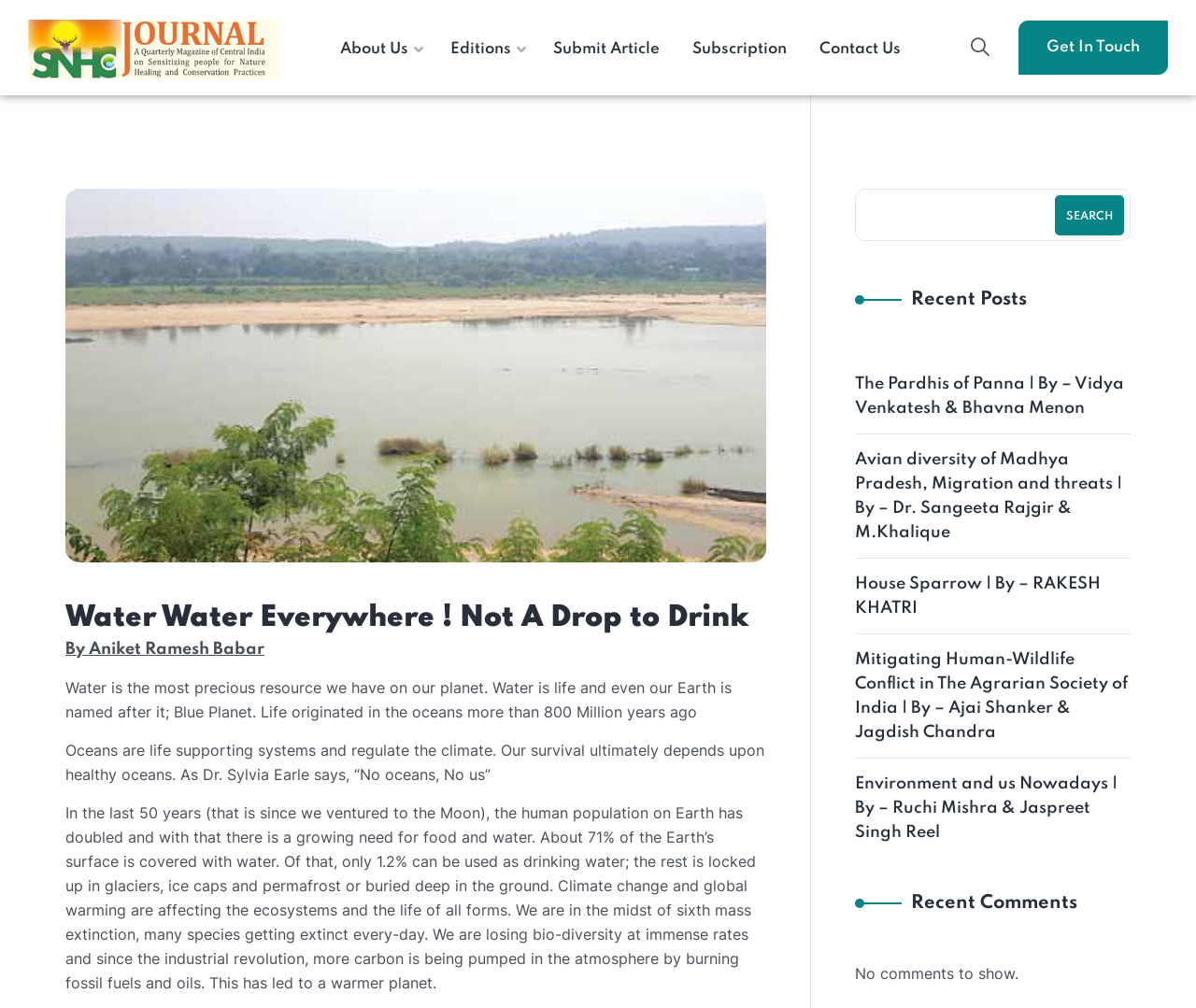Explain the webpage's layout and main content in detail.

This webpage is an article titled "Water Water Everywhere! Not A Drop to Drink" by Aniket Ramesh Babar, published on the SNHC Journal website. At the top, there is a header section with a link to the SNHC Journal logo, which is an image, and a navigation menu with links to "About Us", "Editions", "Submit Article", "Subscription", and "Contact Us". 

Below the header, there is a large heading with the title of the article, followed by the author's name. The article itself is divided into several paragraphs, which discuss the importance of water, the impact of human population growth on the environment, and the effects of climate change. 

On the right side of the article, there is a search bar with a search button. Below the search bar, there is a section titled "Recent Posts" with links to five other articles. 

At the bottom of the page, there is a section titled "Recent Comments", but it appears to be empty, with a message stating "No comments to show."